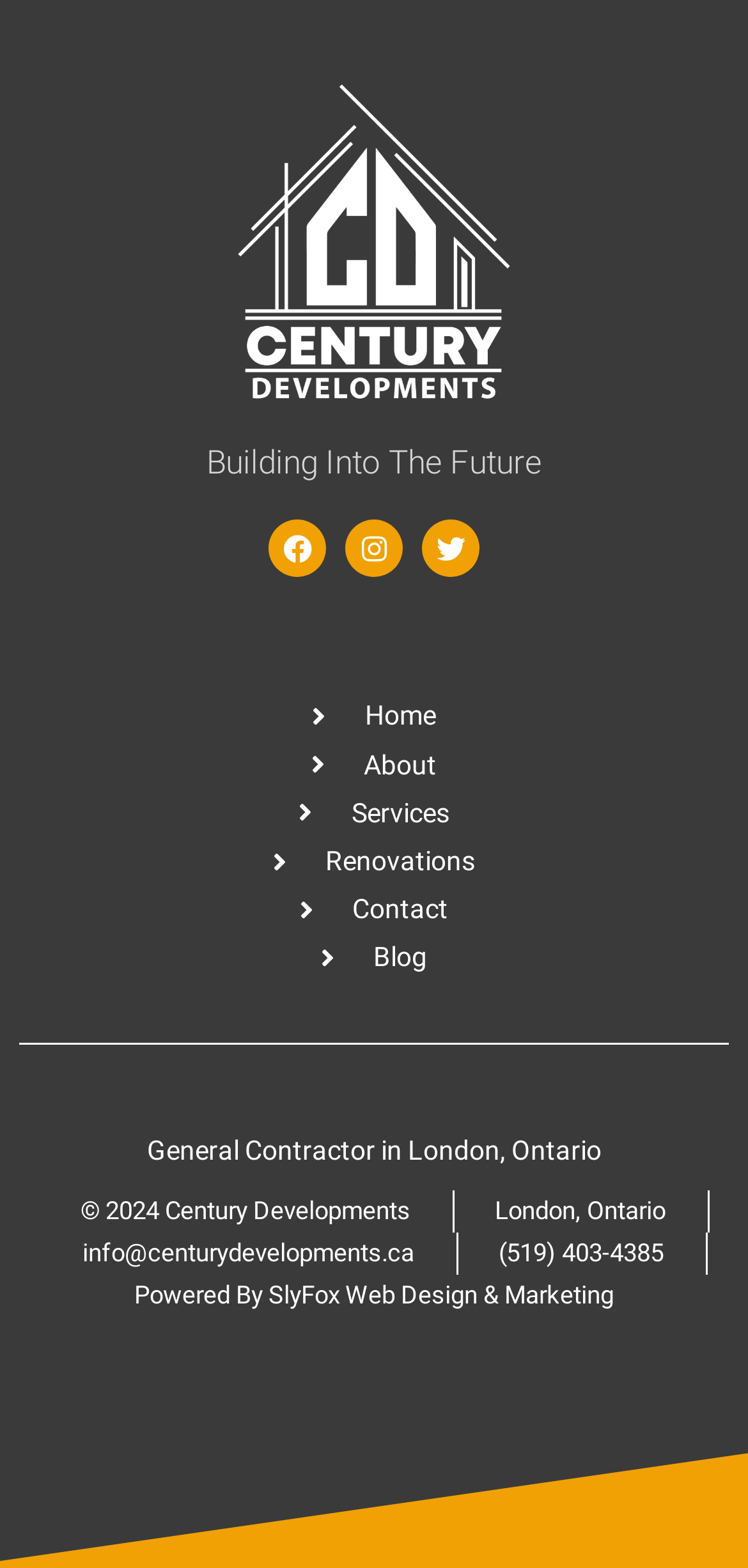Locate the bounding box coordinates of the area where you should click to accomplish the instruction: "Visit Facebook page".

[0.359, 0.332, 0.436, 0.369]